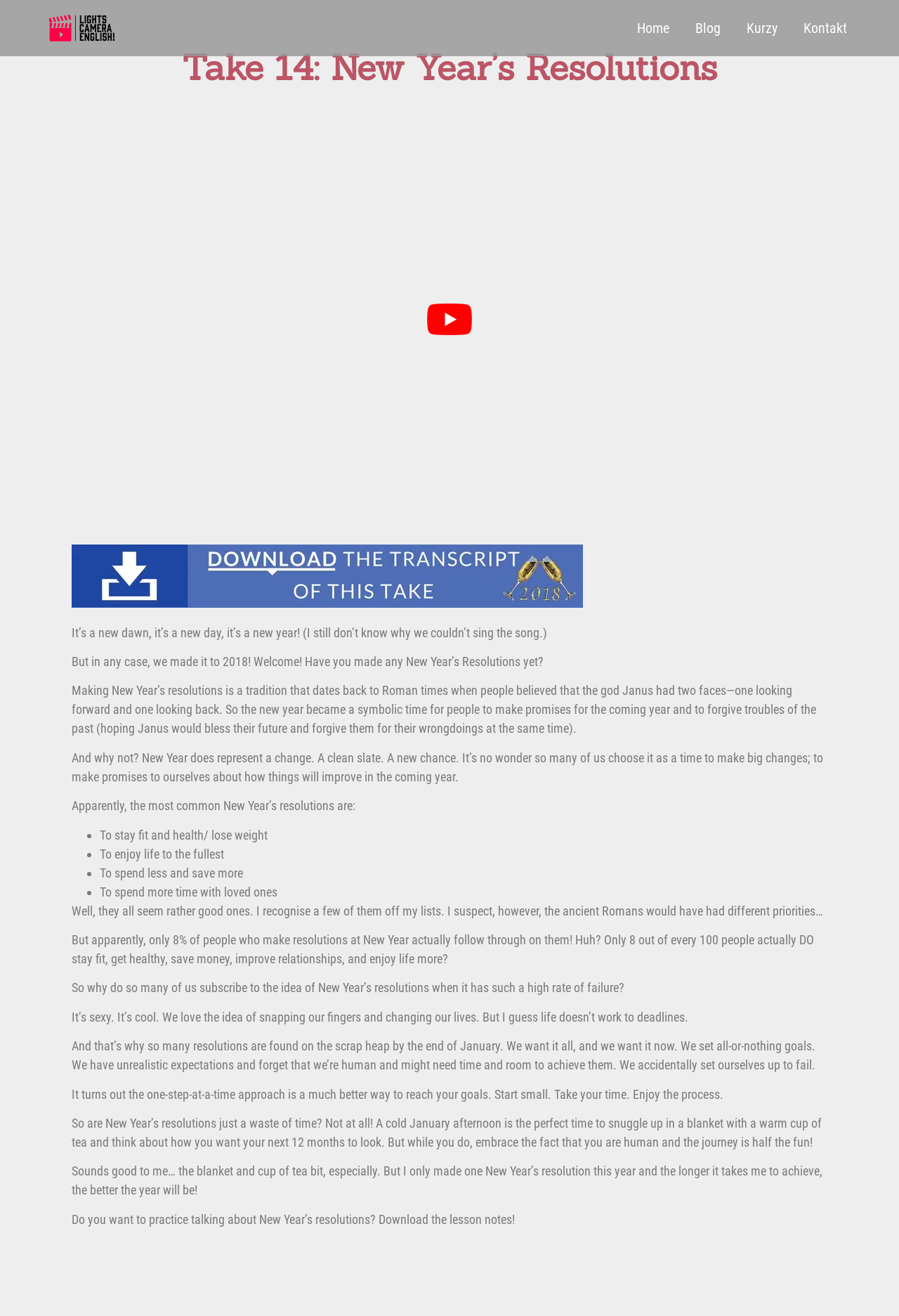What is the recommended approach to achieving New Year's resolutions?
Deliver a detailed and extensive answer to the question.

The webpage suggests that instead of setting unrealistic goals, it's better to take a one-step-at-a-time approach to achieving New Year's resolutions, which allows for a more gradual and sustainable progress.